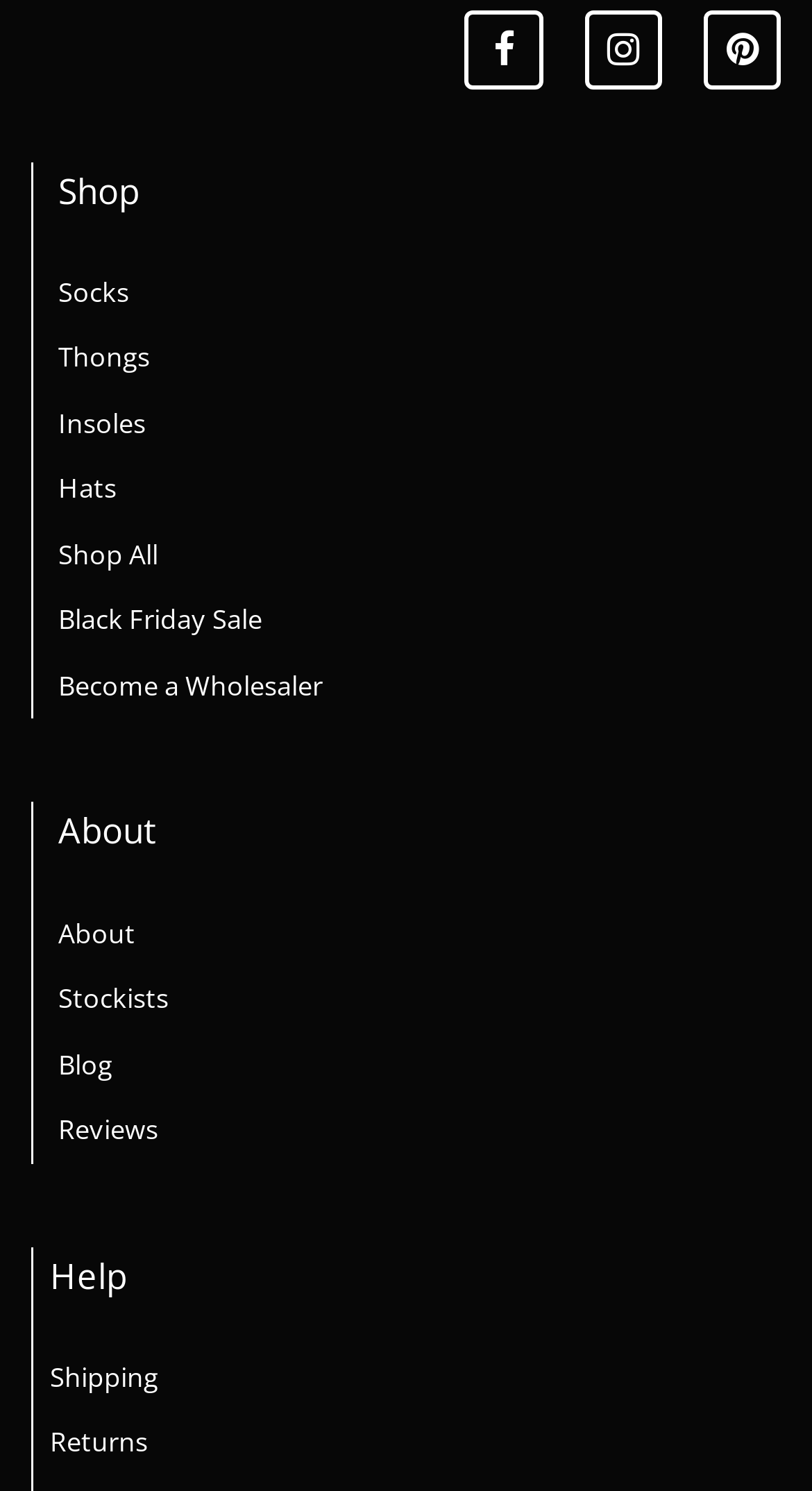Find the bounding box coordinates of the clickable area required to complete the following action: "View Black Friday Sale".

[0.072, 0.404, 0.323, 0.428]